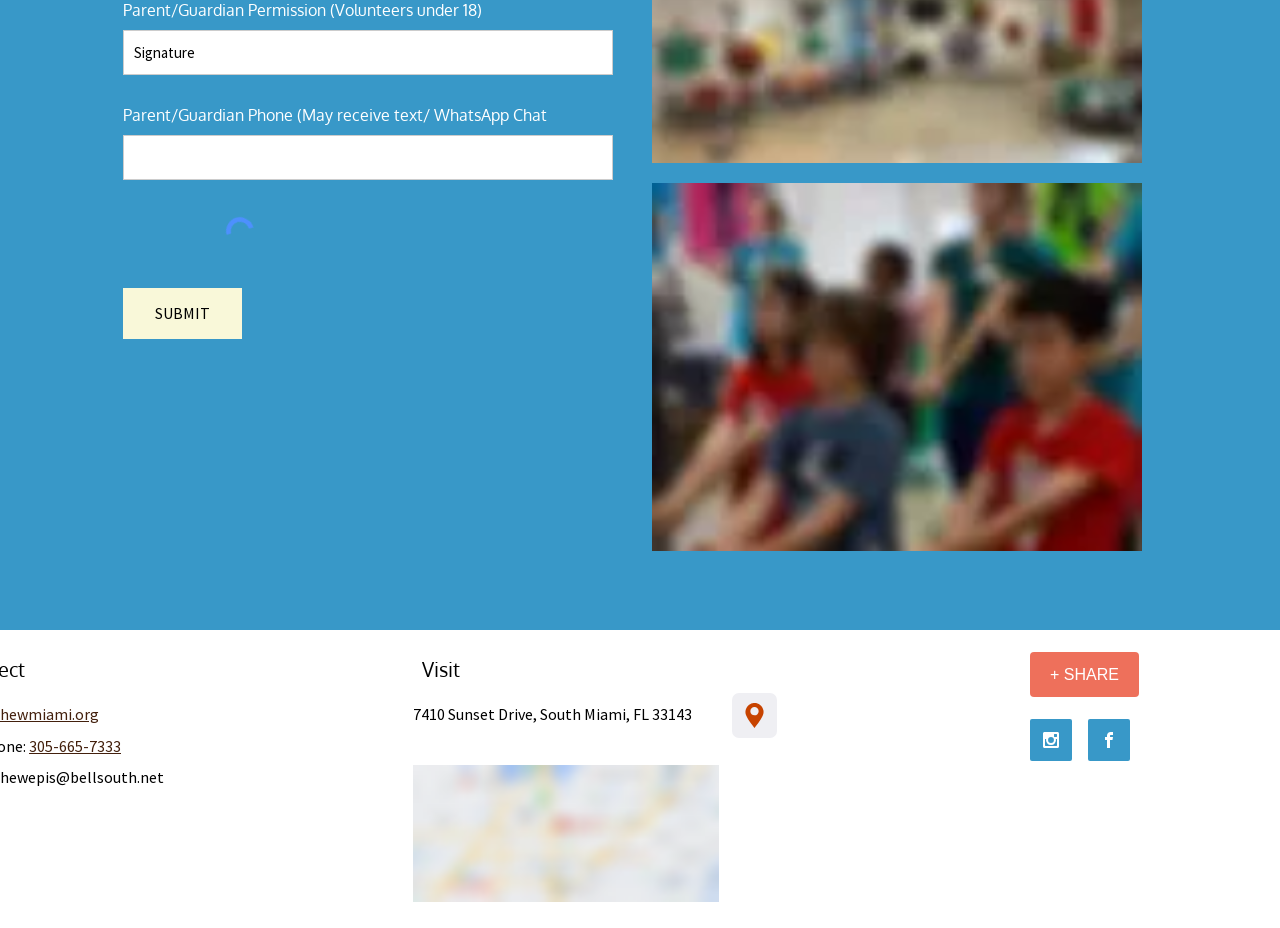Answer the following query concisely with a single word or phrase:
What is the phone number provided on the webpage?

305-665-7333